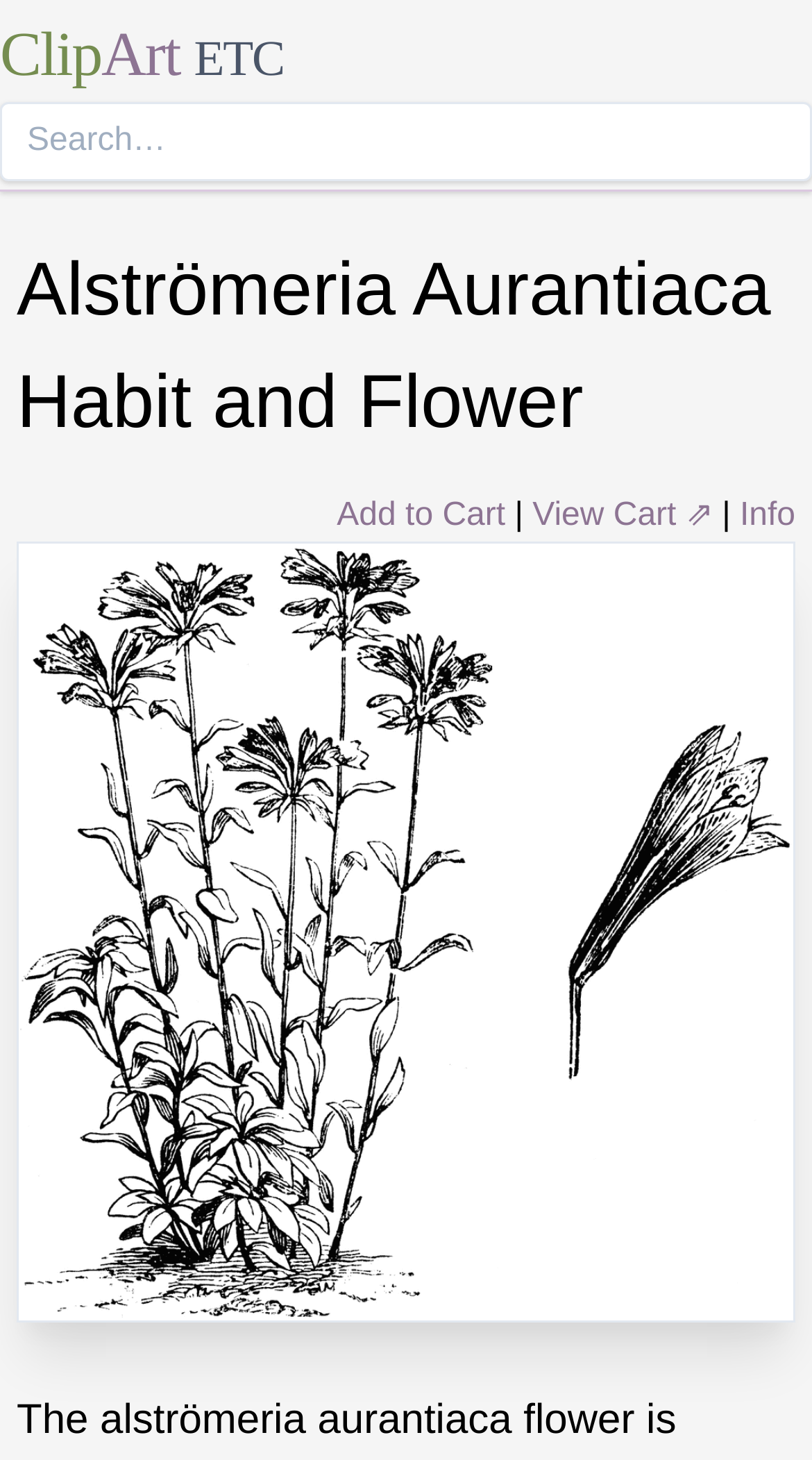Provide the bounding box coordinates of the HTML element this sentence describes: "View Cart ⇗".

[0.656, 0.341, 0.878, 0.365]